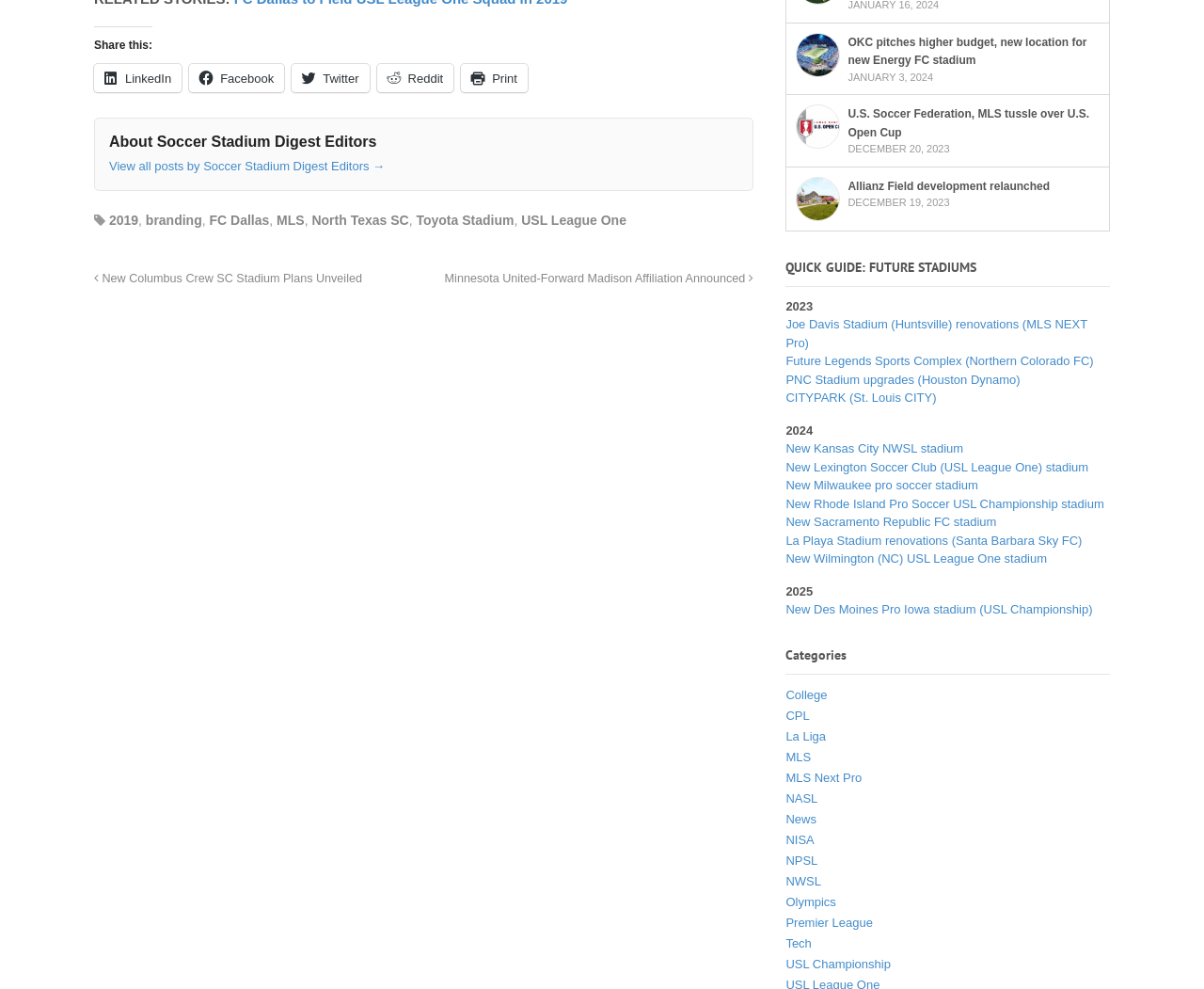Determine the coordinates of the bounding box for the clickable area needed to execute this instruction: "Share on LinkedIn".

[0.078, 0.064, 0.151, 0.093]